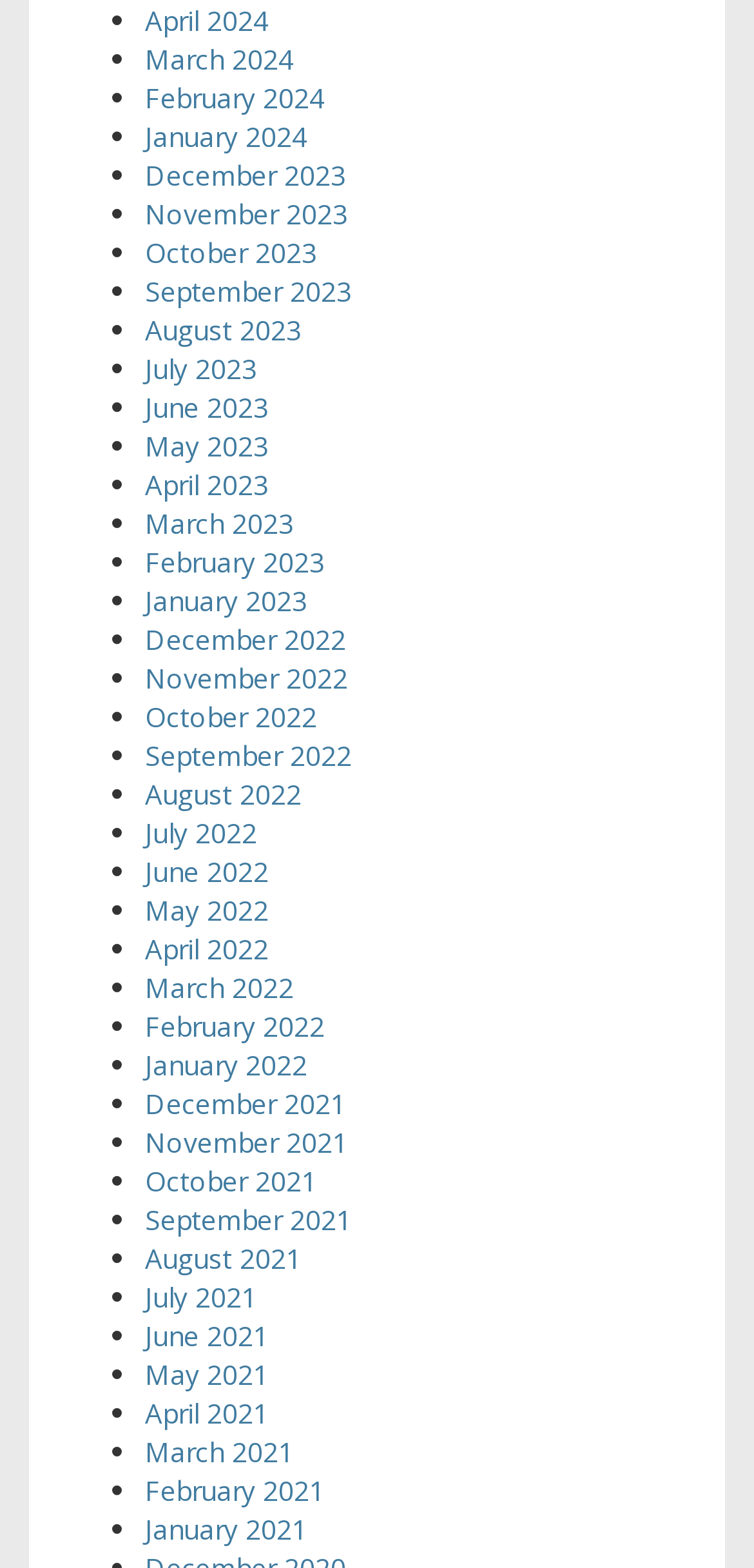Please specify the bounding box coordinates for the clickable region that will help you carry out the instruction: "Read about us".

None